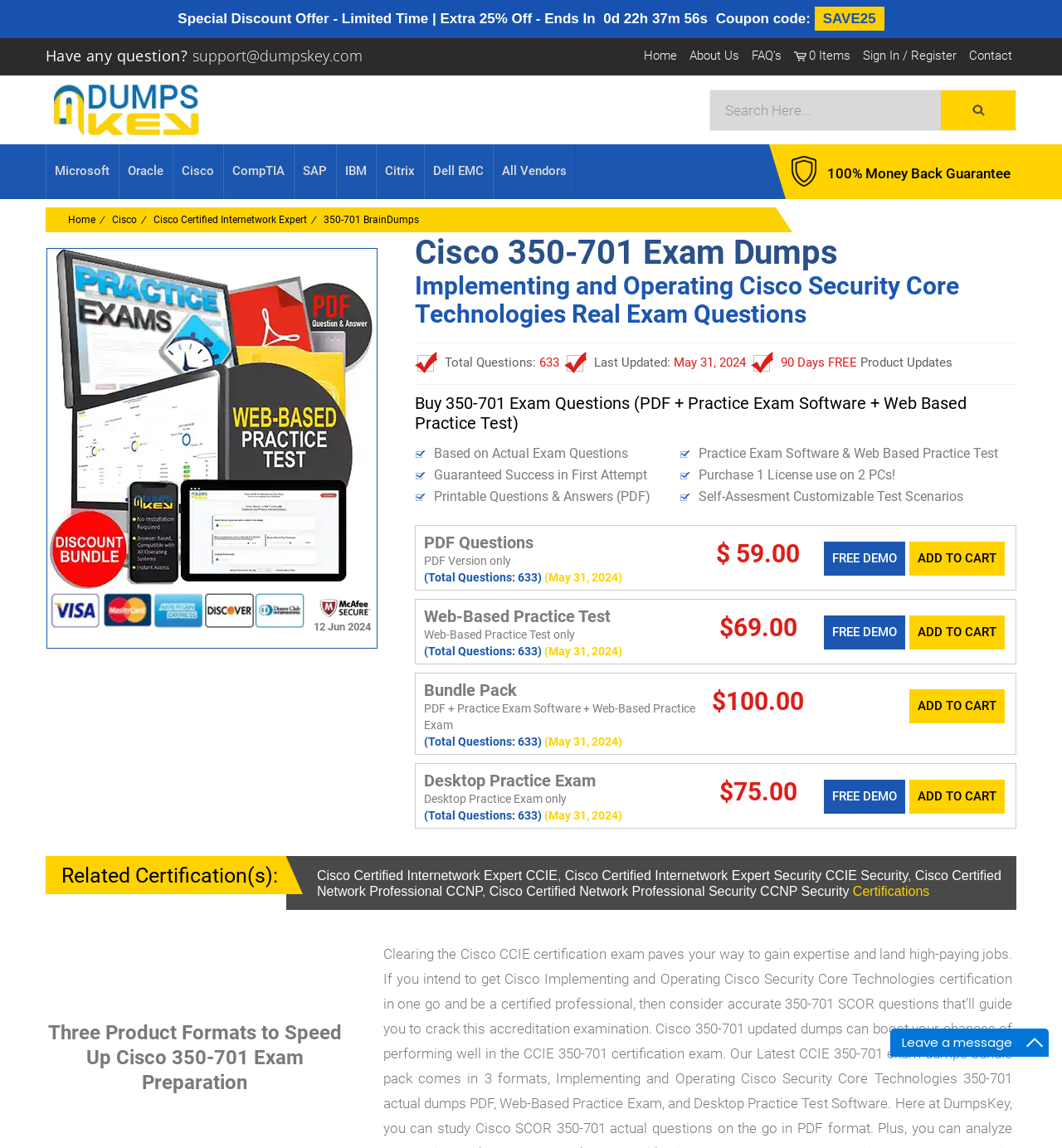Answer the question in a single word or phrase:
What is the total number of questions in the Cisco 350-701 exam?

633